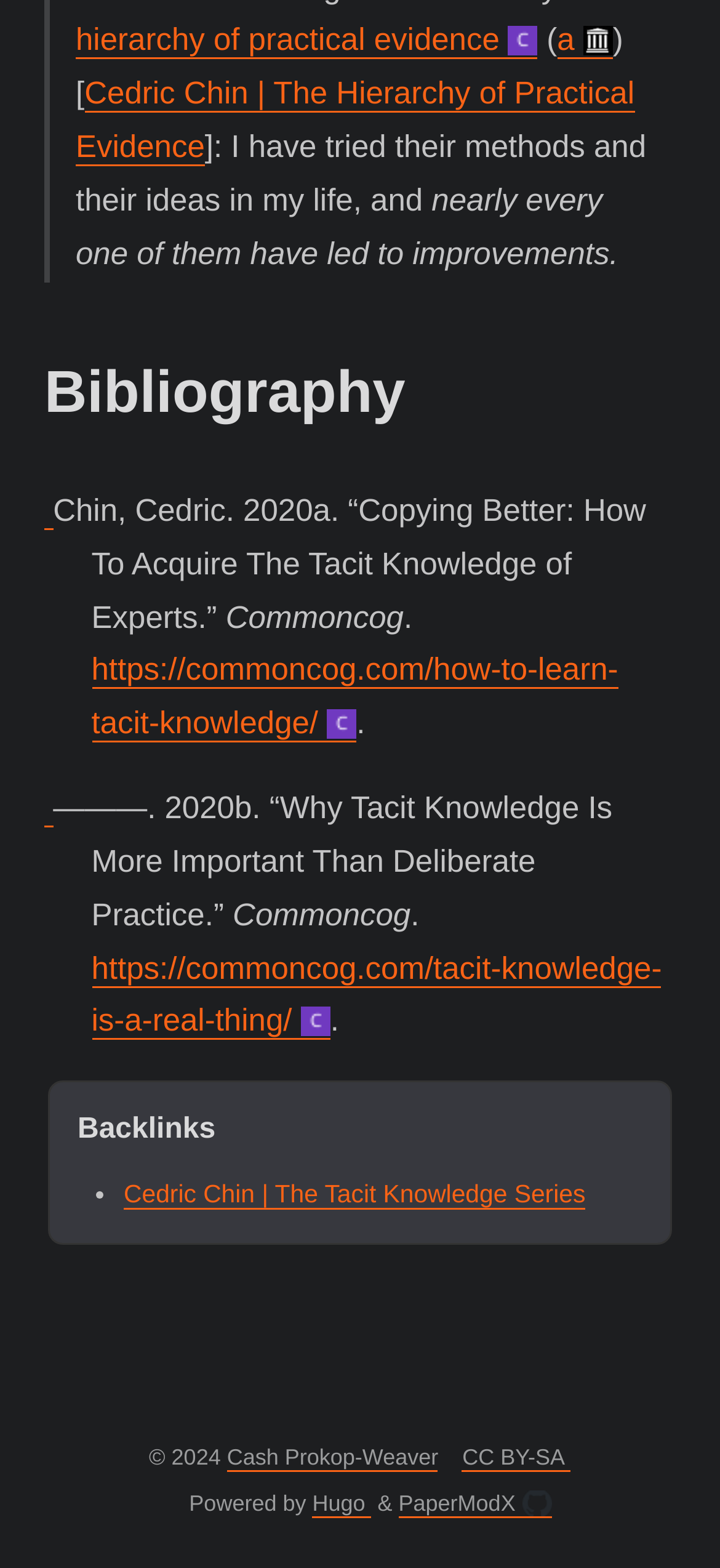What is the copyright year?
Answer the question with a detailed explanation, including all necessary information.

The footer of the webpage contains a copyright notice with the year 2024, indicating that the copyright year is 2024.